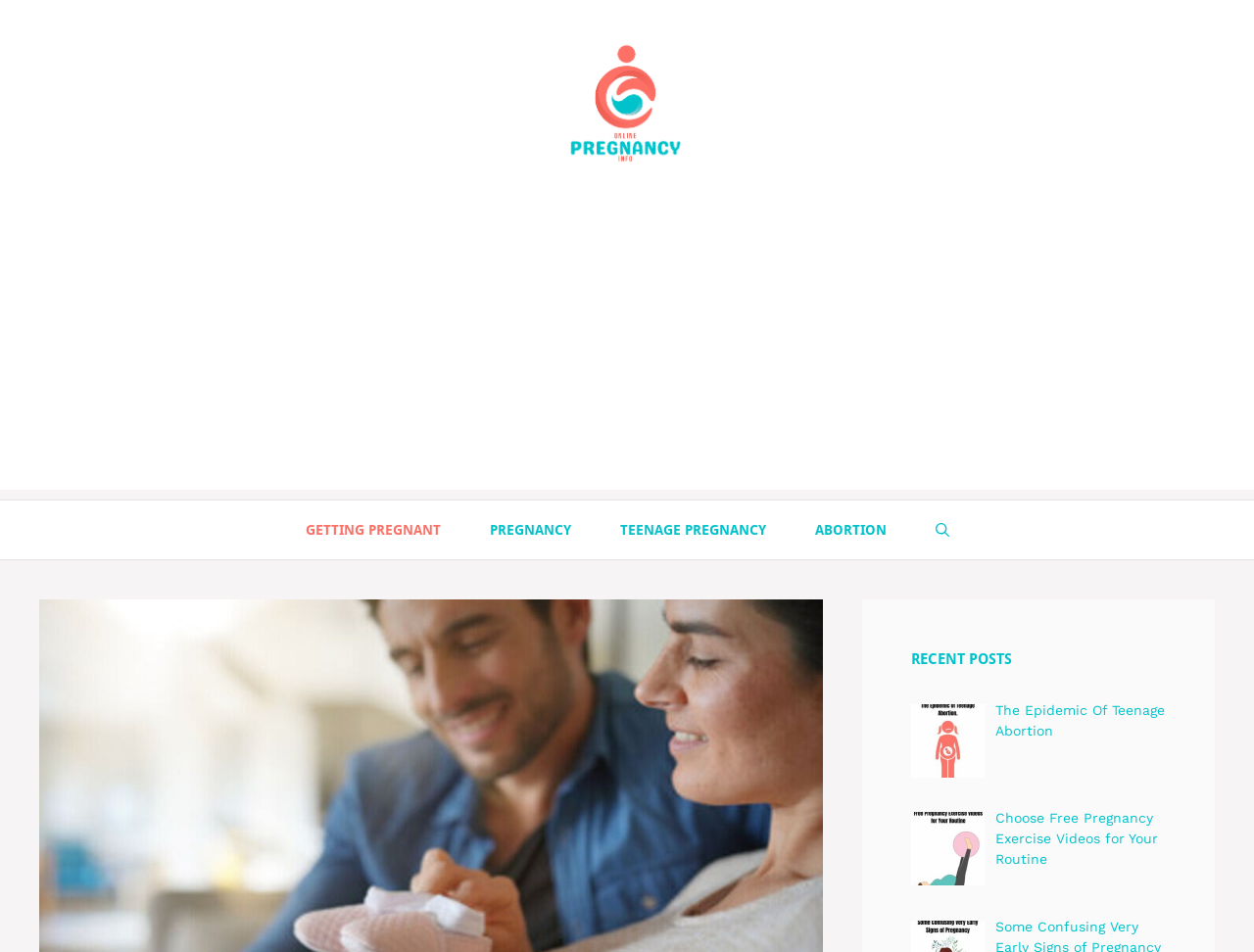Determine the bounding box coordinates of the region that needs to be clicked to achieve the task: "search for something using the search bar".

[0.726, 0.526, 0.776, 0.587]